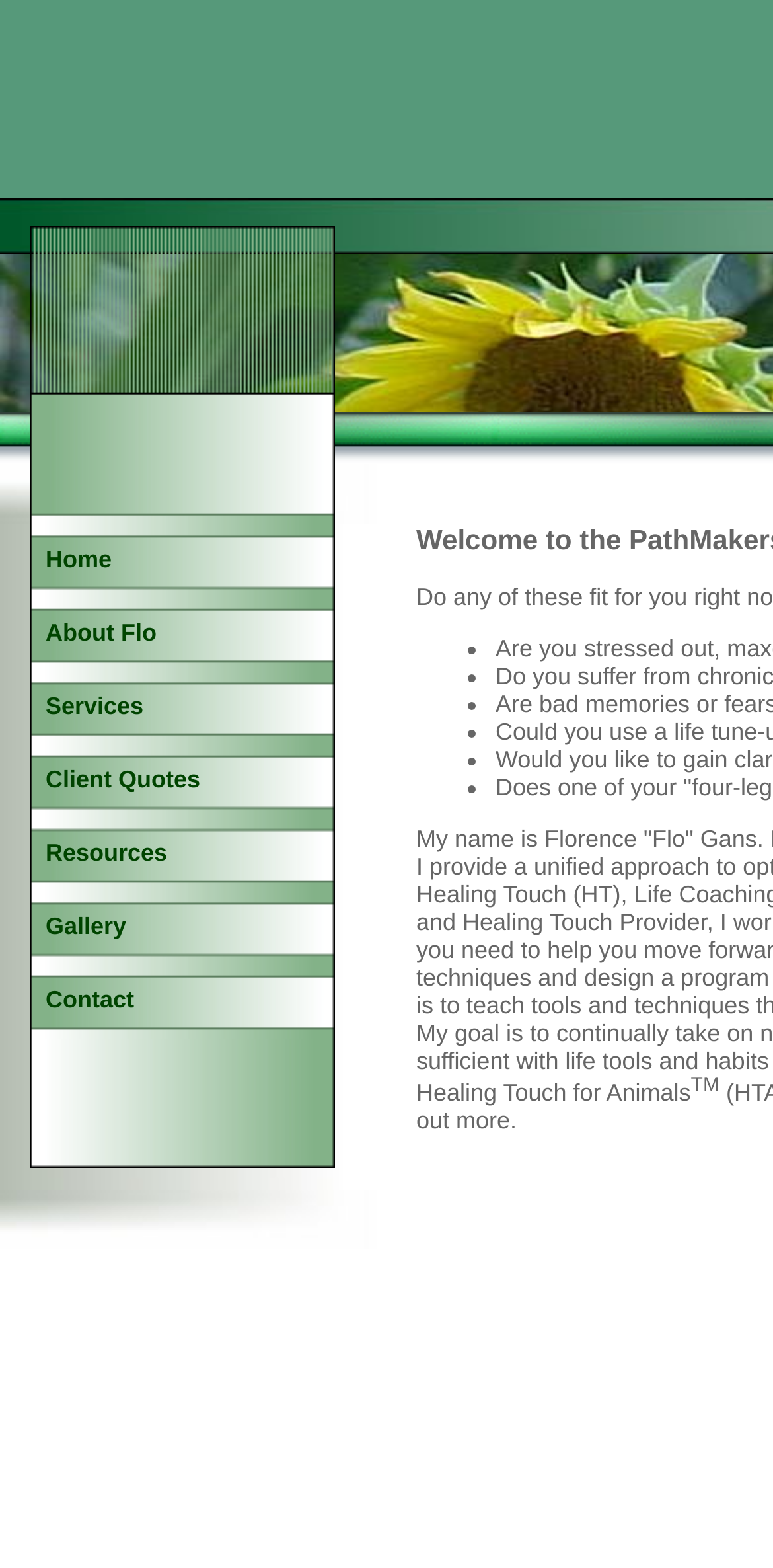Give a detailed account of the webpage, highlighting key information.

The webpage is the home page of PathMakers, Inc. At the top, there is a small image on the left side, and a layout table below it, which takes up most of the page. The layout table has multiple rows, each containing a table cell with a link to a different page, such as "Home", "About Flo", "Services", "Client Quotes", "Resources", "Gallery", and "Contact". These links are arranged vertically, with "Home" at the top and "Contact" at the bottom.

On the right side of the page, there is a large image that spans from the top to the bottom. Below this image, there is a section with multiple links to different topics, such as "PathMakers, Path Makers, Florence Gans, Healing Touch for Animals, Emotional Freedom Techniques, EFT, Life Coaching, Coaching, Transition, Energy Healing" and "Healing Touch for Animals, HTA, Emotional Freedom Techniques, EFT, Life Coaching, Coaching, Motivation, Transition, Energy Healing". These links are arranged horizontally, with bullet points separating them.

At the bottom of the page, there is another image, which is smaller than the one on the right side.